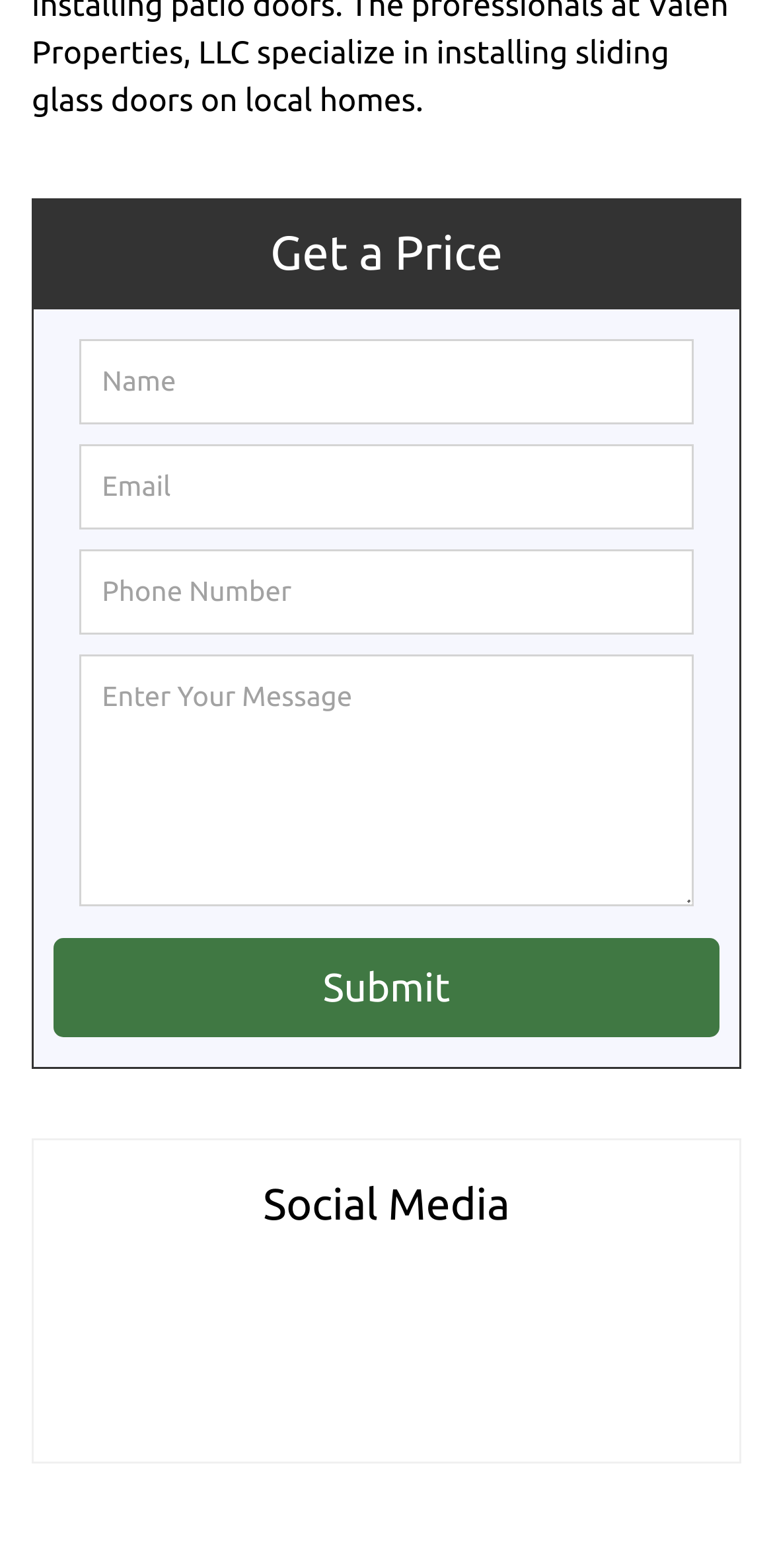Can you specify the bounding box coordinates of the area that needs to be clicked to fulfill the following instruction: "view the featured post about homework questions"?

None